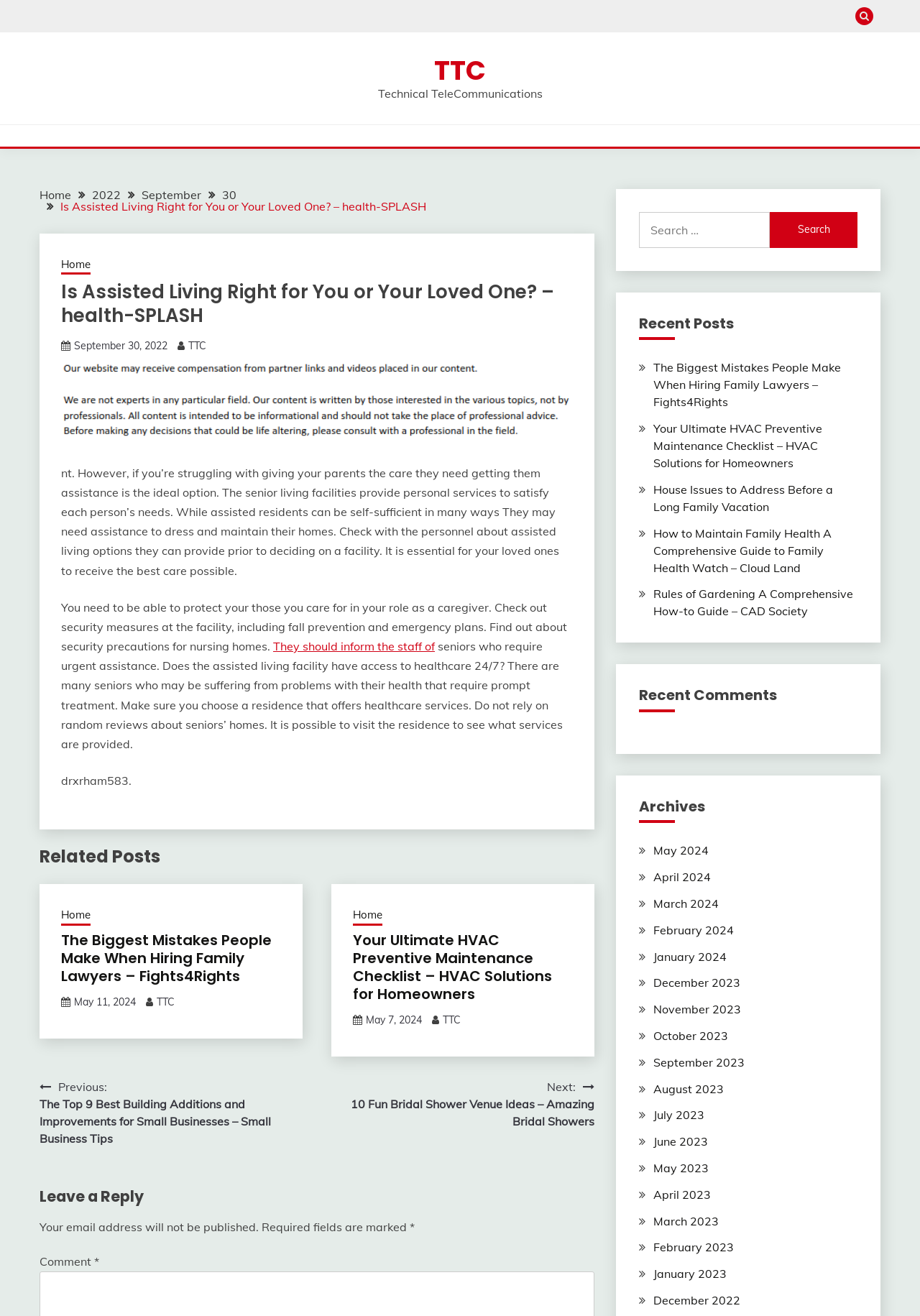What is the principal heading displayed on the webpage?

Is Assisted Living Right for You or Your Loved One? – health-SPLASH